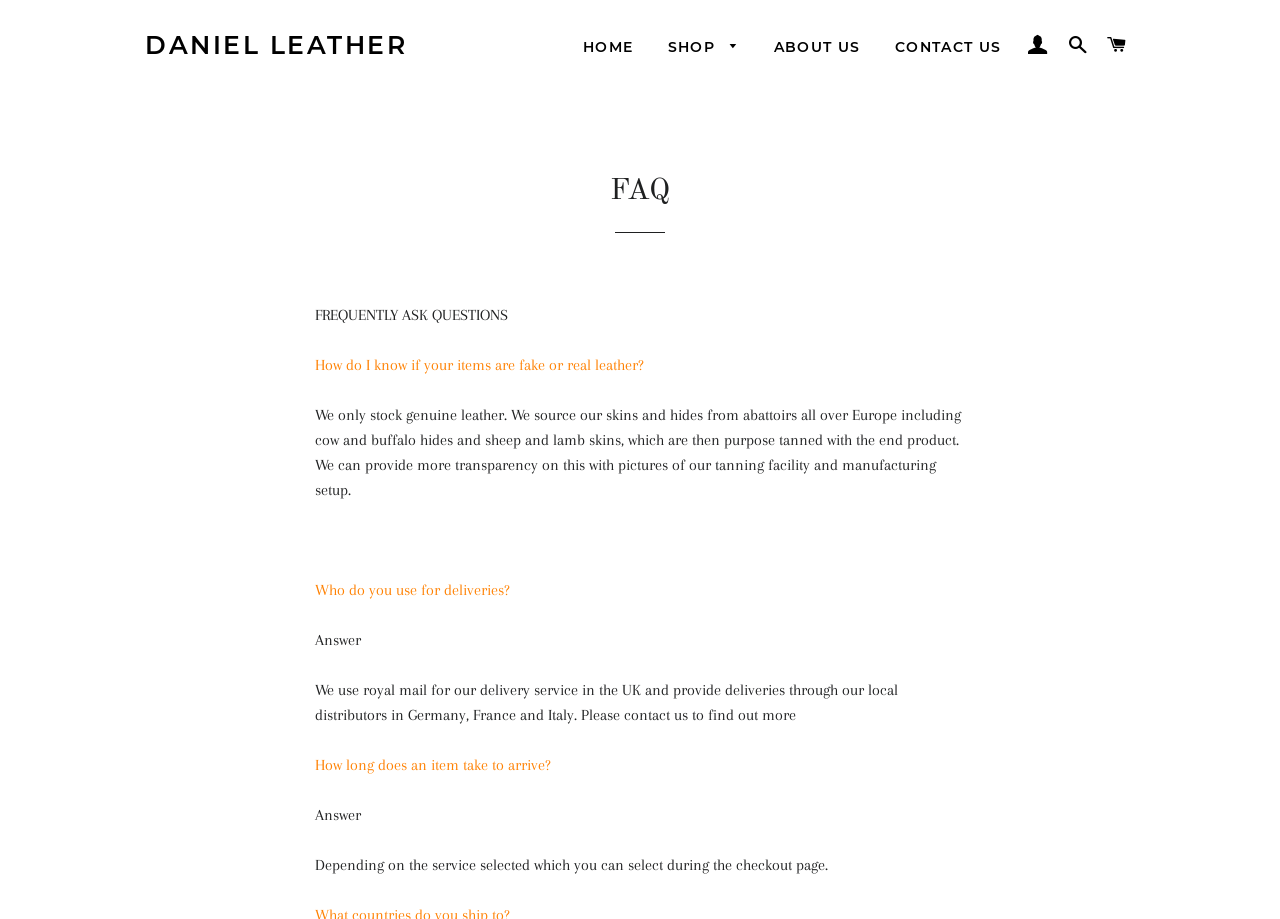Construct a comprehensive description capturing every detail on the webpage.

The webpage is titled "FAQ – Daniel Leather" and has a navigation menu at the top with links to "HOME", "SHOP", "ABOUT US", "CONTACT US", "LOG IN", "SEARCH", and "CART". The "SHOP" link is expanded, revealing a dropdown menu with various categories such as "Shoulder Bags", "Handbags", "Cross Body Bags", and more.

Below the navigation menu, there is a header section with a heading "FAQ" and a horizontal separator line. The main content of the page is divided into sections, each containing a question and an answer. The first question is "How do I know if your items are fake or real leather?" and the answer explains that the website only stocks genuine leather and sources its materials from abattoirs across Europe.

The subsequent sections follow a similar format, with questions such as "Who do you use for deliveries?" and "How long does an item take to arrive?" and their corresponding answers. The answers are detailed and provide information about the website's delivery services and policies.

The layout of the page is organized, with clear headings and concise text. The navigation menu is prominently displayed at the top, making it easy to access different sections of the website. The FAQ section is the main focus of the page, with each question and answer clearly separated and easy to read.